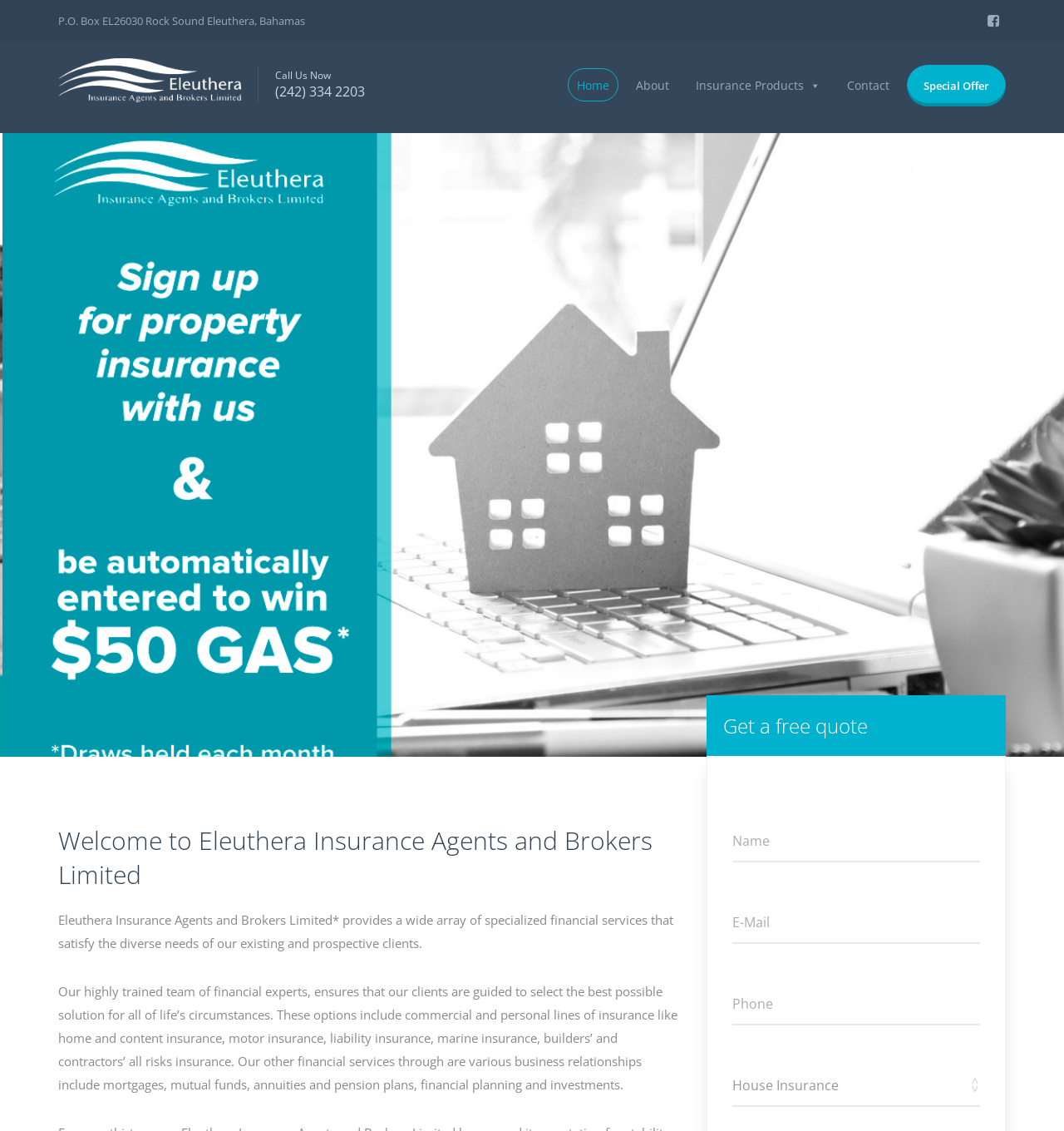What is required to get a free quote?
Please provide a detailed answer to the question.

I found this information by looking at the form elements under the 'Get a free quote' heading, which includes required textboxes for 'Name' and 'E-Mail'.